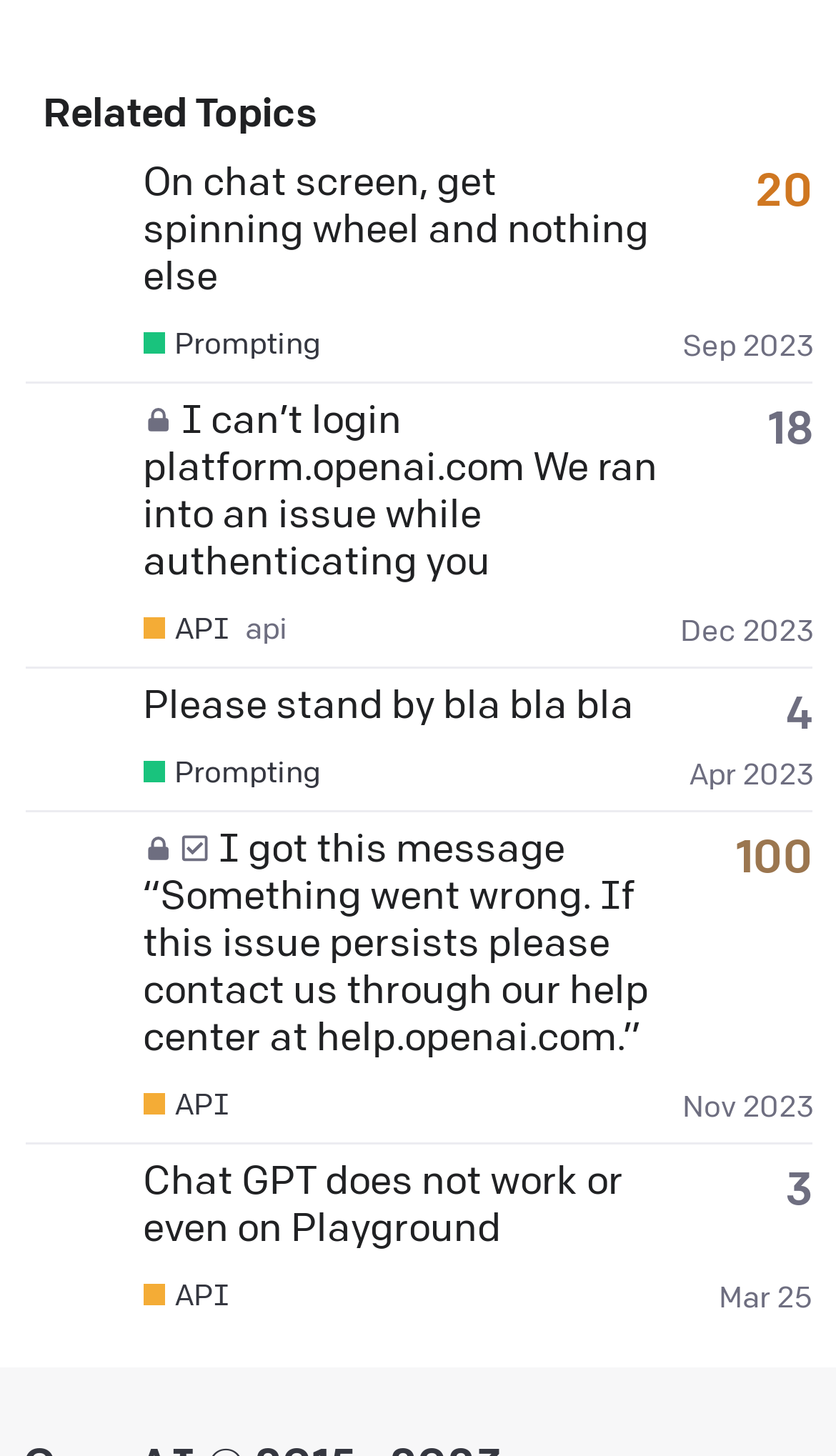Who is the latest poster of the topic 'I can’t login platform.openai.com We ran into an issue while authenticating you'?
Look at the screenshot and respond with a single word or phrase.

EricGT